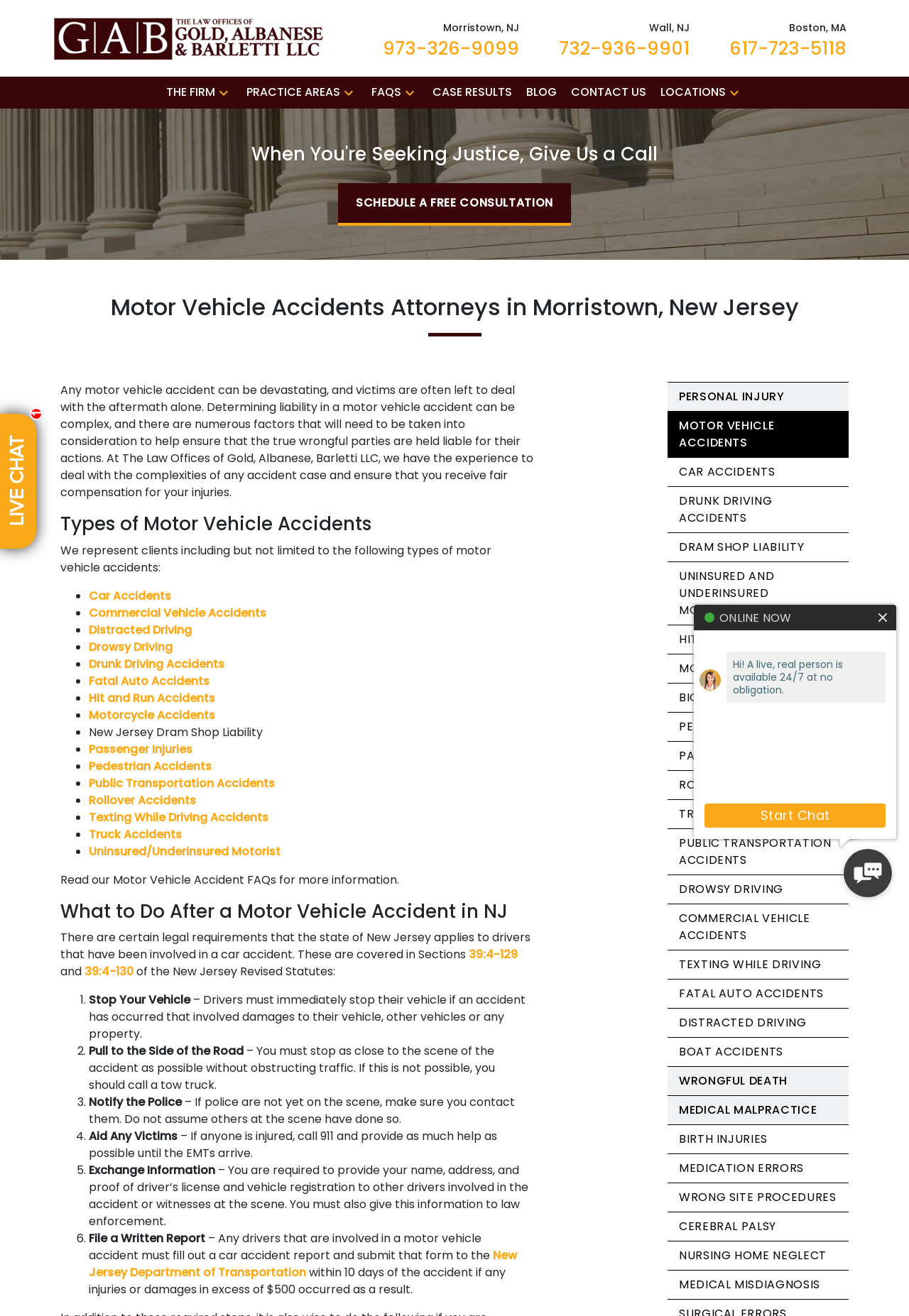Find and specify the bounding box coordinates that correspond to the clickable region for the instruction: "Learn about Types of Motor Vehicle Accidents".

[0.066, 0.389, 0.587, 0.408]